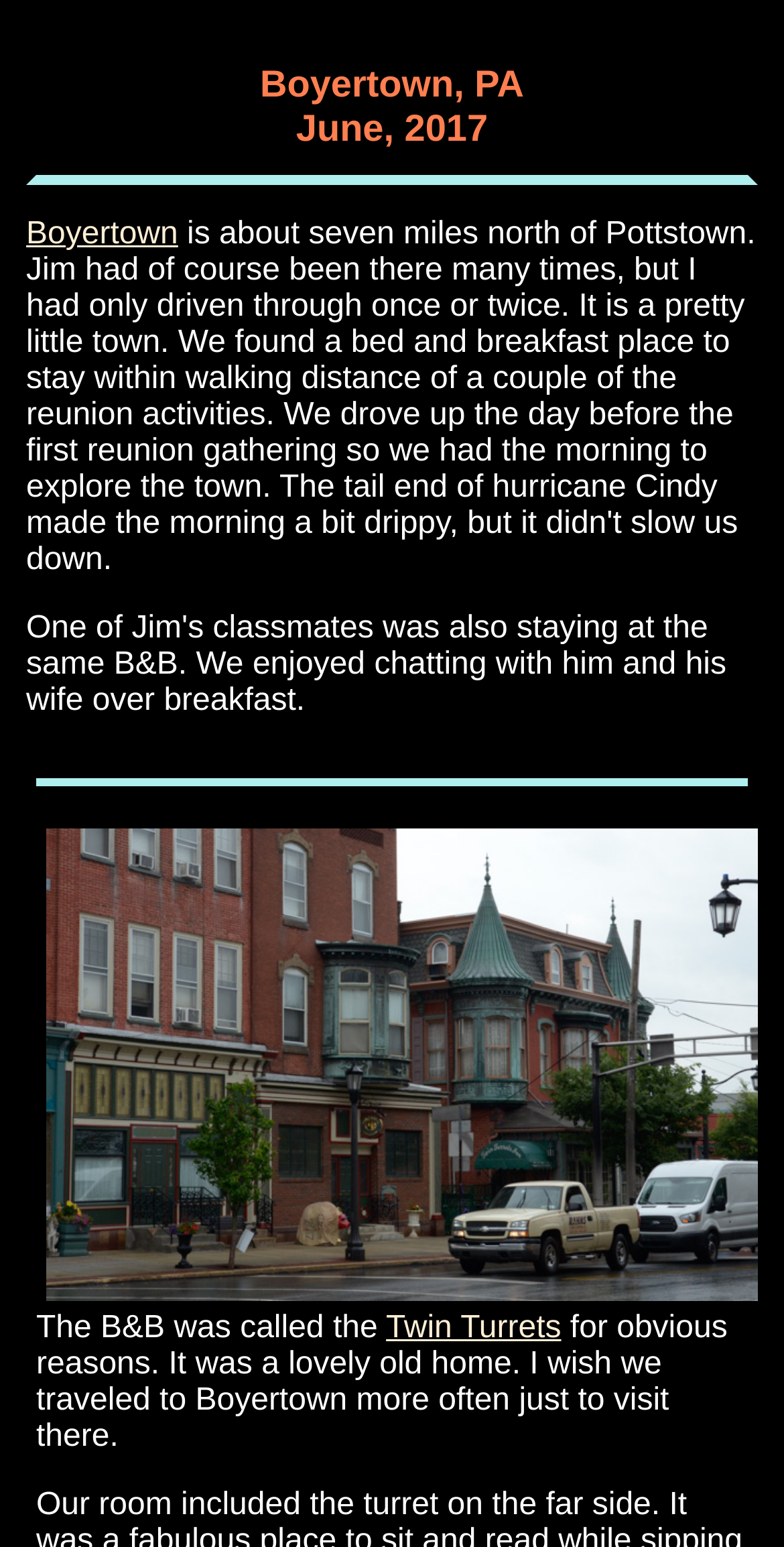Offer an in-depth caption of the entire webpage.

The webpage is about Boyertown, PA, and it appears to be a personal blog or review page. At the top, there is a heading that reads "Boyertown, PA June, 2017". Below the heading, there is a link with the text "Boyertown". A horizontal separator line is located in the middle of the page, dividing the content into two sections. 

Above the separator line, there is no other content. Below the separator line, there is a large image taking up most of the width, titled "Twin Turrets". To the left of the image, there is a block of text that describes a bed and breakfast (B&B) called "Twin Turrets", stating that it was a lovely old home and expressing a wish to visit more often. The text also includes a link to "Twin Turrets".